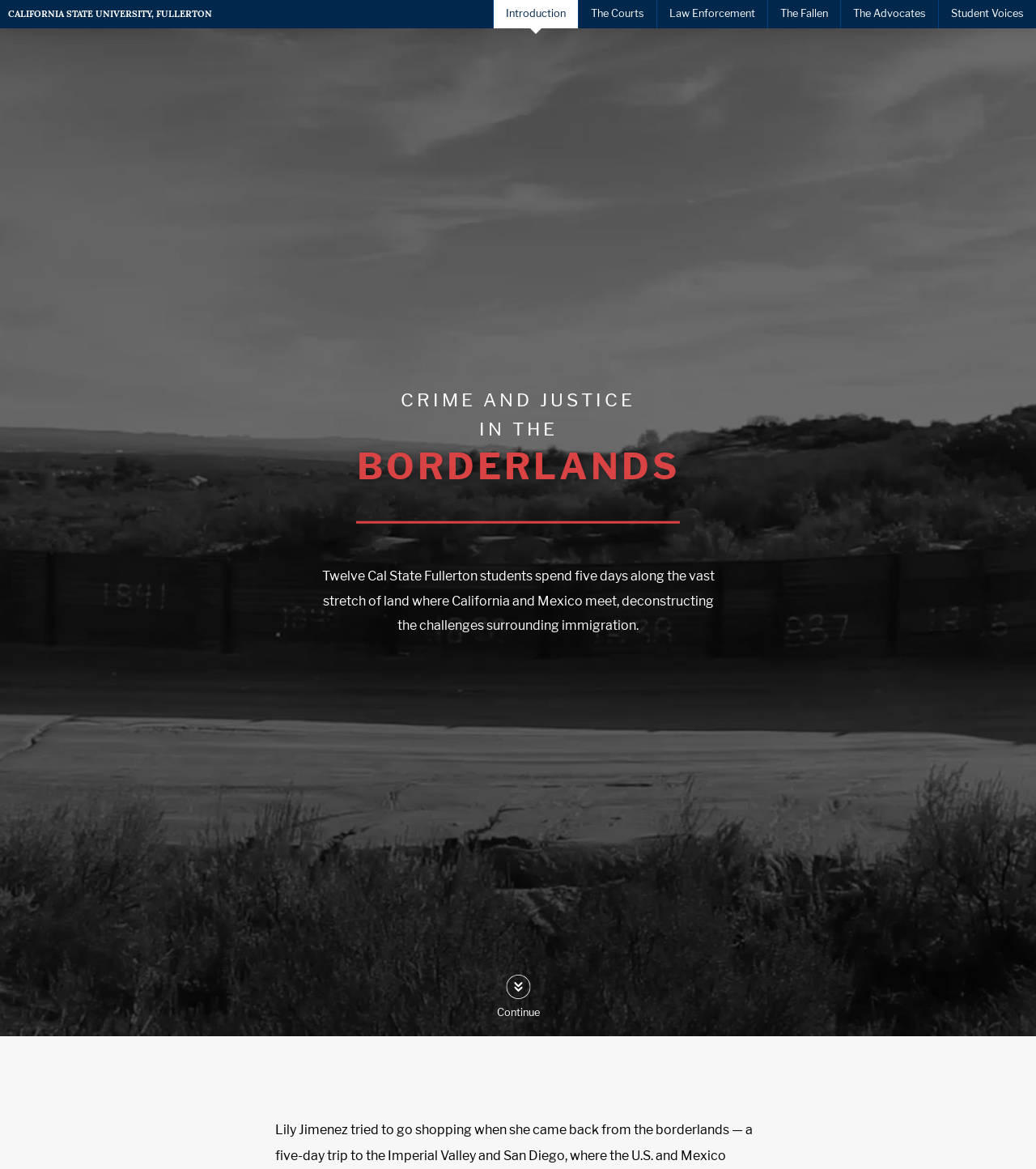Return the bounding box coordinates of the UI element that corresponds to this description: "Introduction". The coordinates must be given as four float numbers in the range of 0 and 1, [left, top, right, bottom].

[0.476, 0.0, 0.558, 0.024]